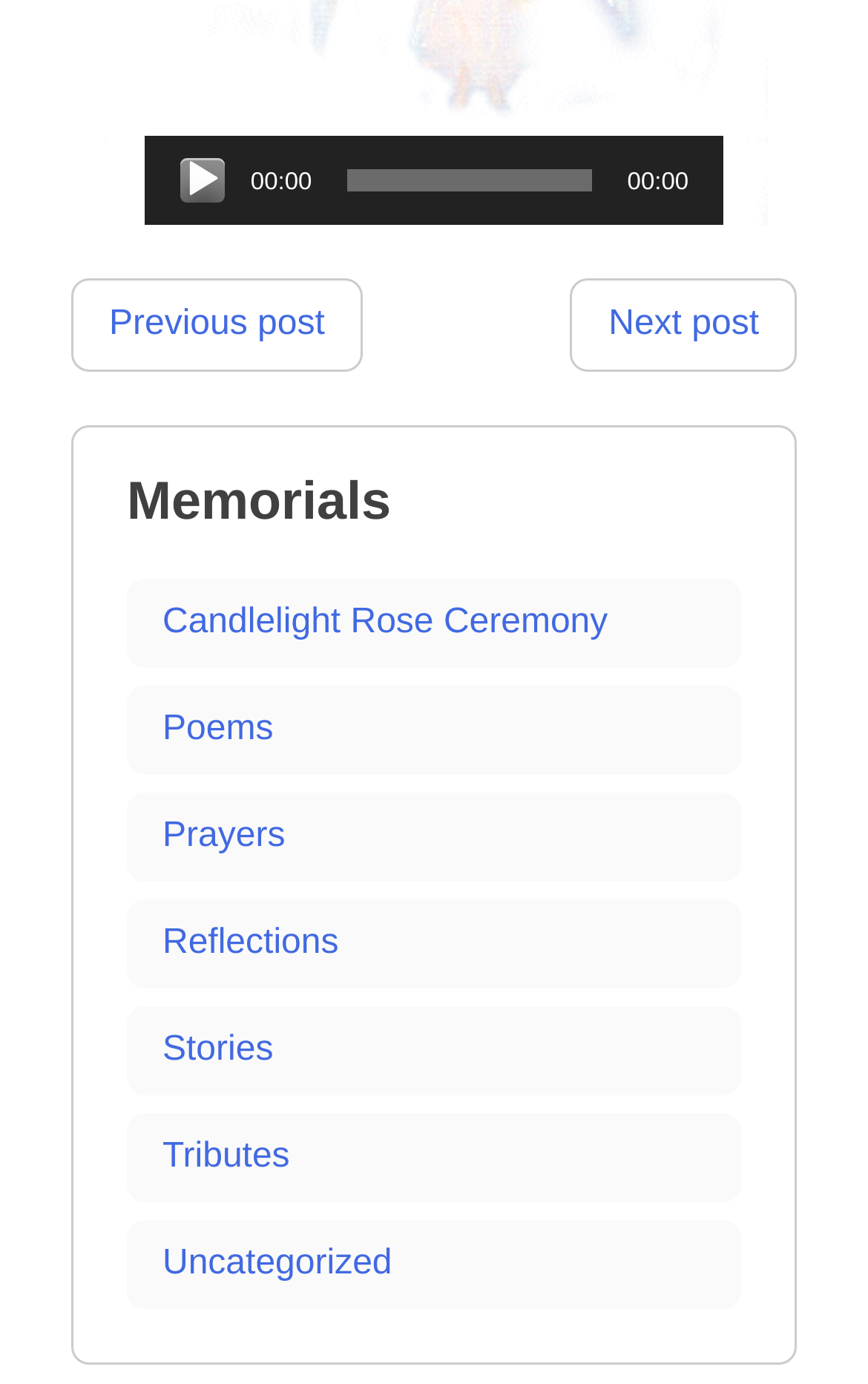Use a single word or phrase to answer the question: How many navigation links are there?

2